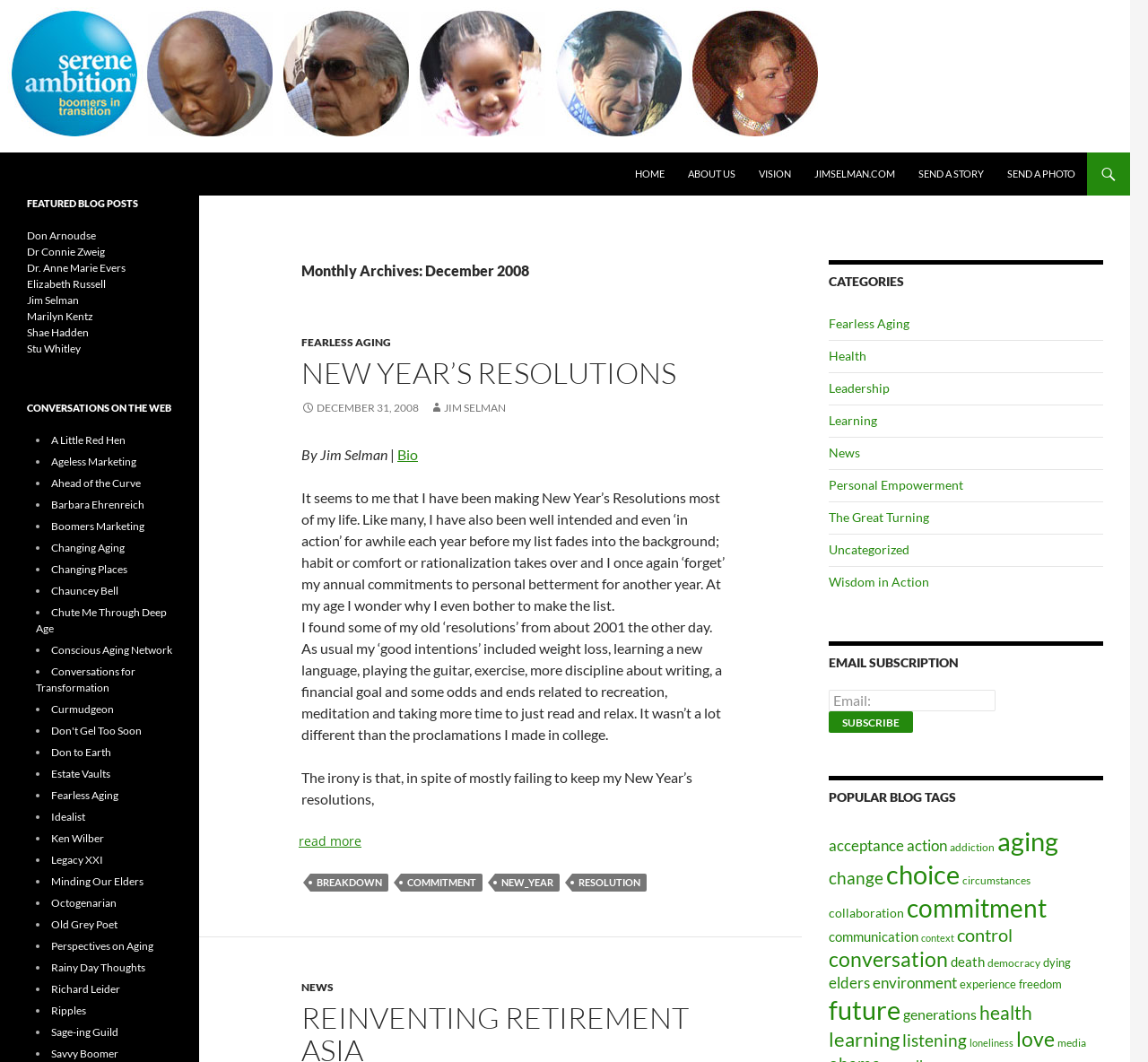Provide your answer in one word or a succinct phrase for the question: 
What is the purpose of the 'EMAIL SUBSCRIPTION' section?

To subscribe to the blog via email